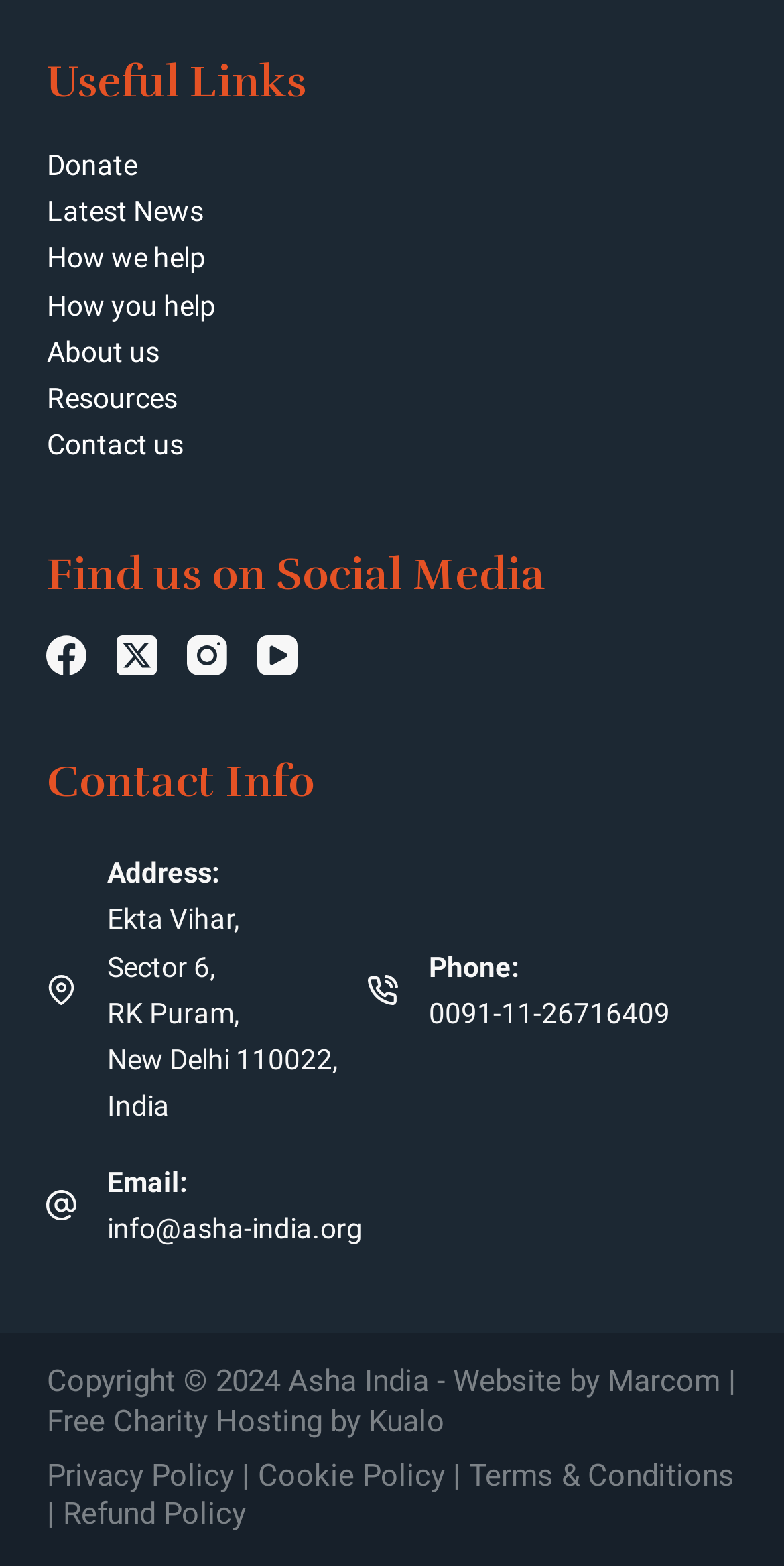Locate the bounding box of the UI element described by: "Carol M. Newman Library" in the given webpage screenshot.

None